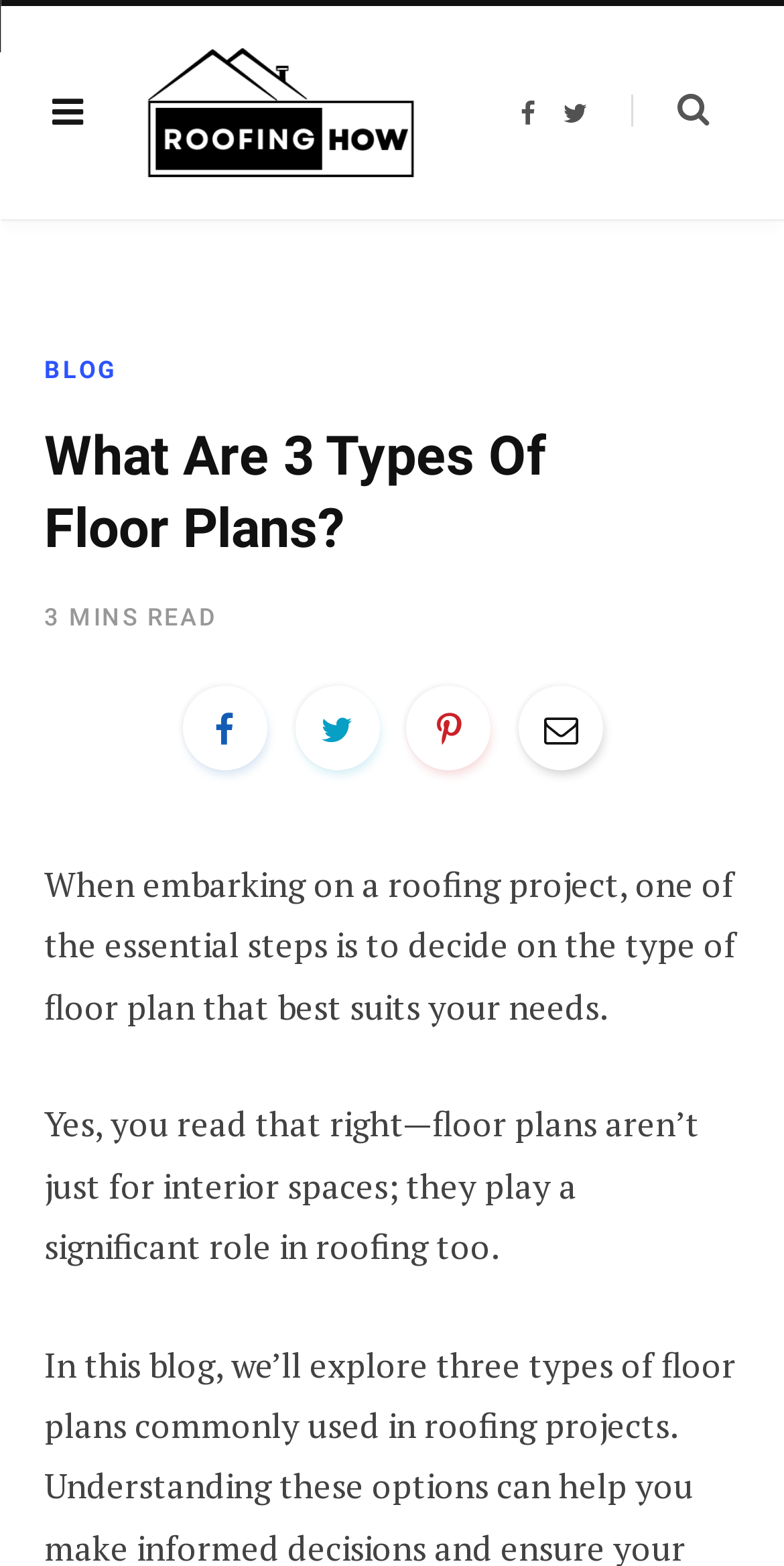Please determine the bounding box coordinates of the element's region to click for the following instruction: "Go to the BLOG page".

[0.056, 0.227, 0.148, 0.245]